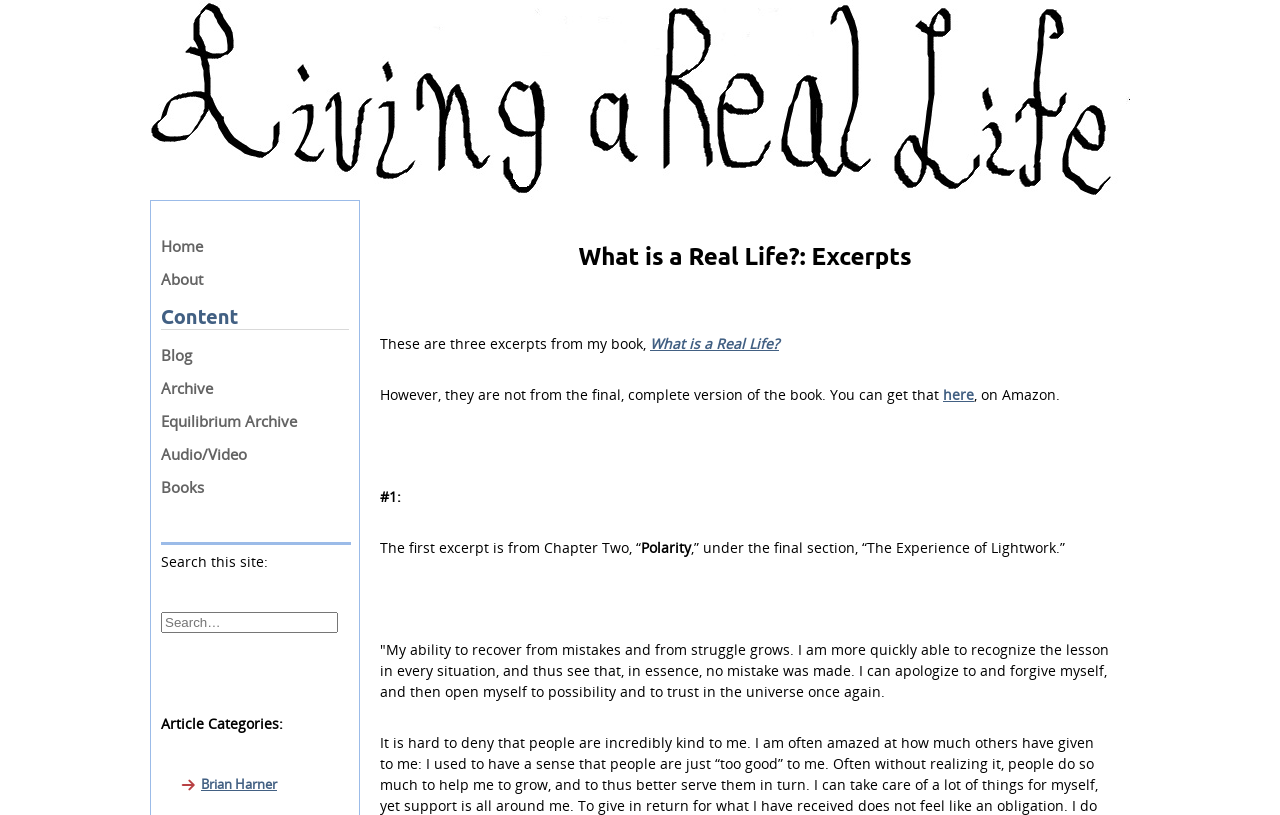What is the purpose of the textbox?
Answer the question with detailed information derived from the image.

The textbox is used for searching the site, as indicated by the label 'Search this site:' located above the textbox.